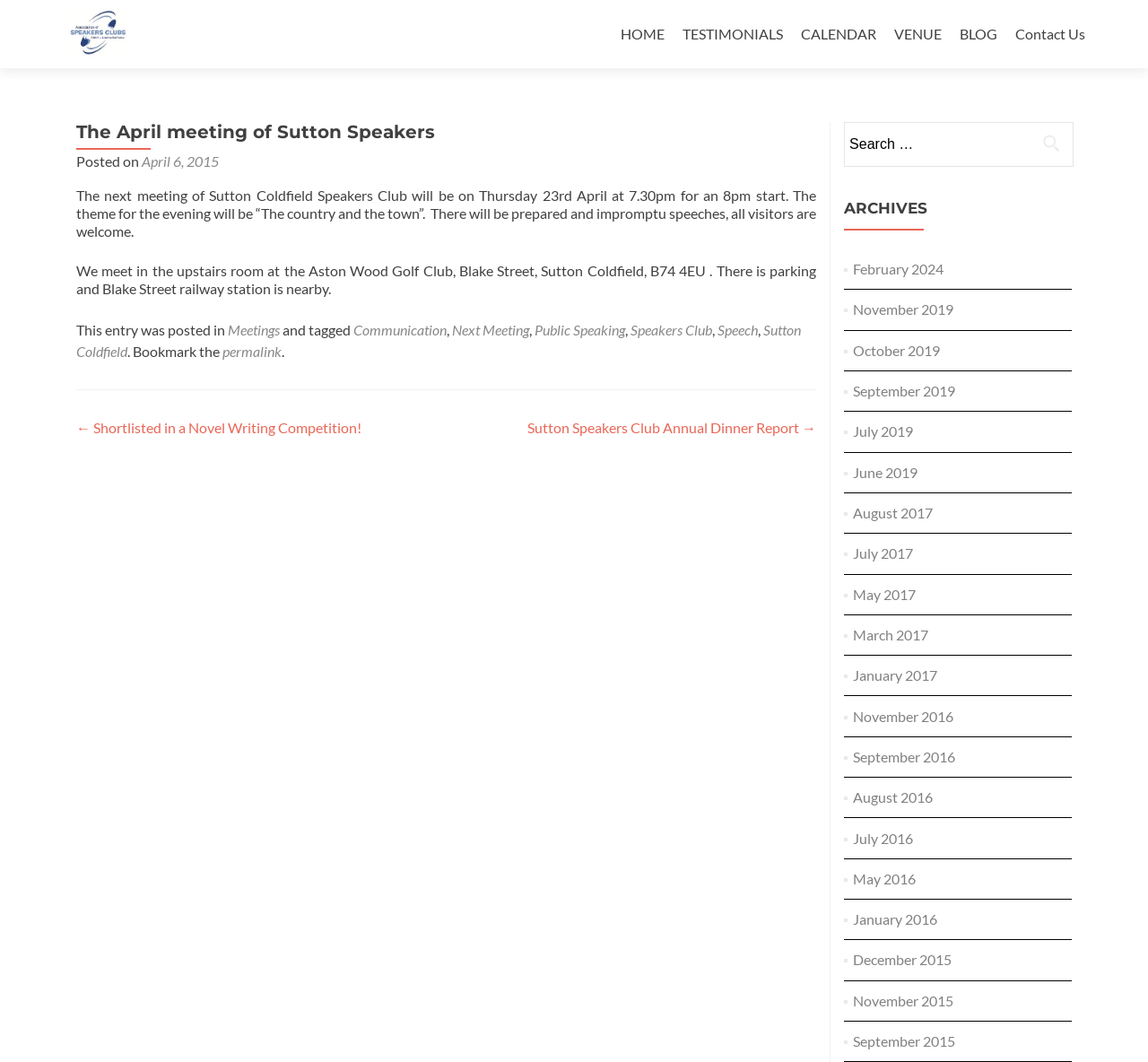What is the headline of the webpage?

The April meeting of Sutton Speakers